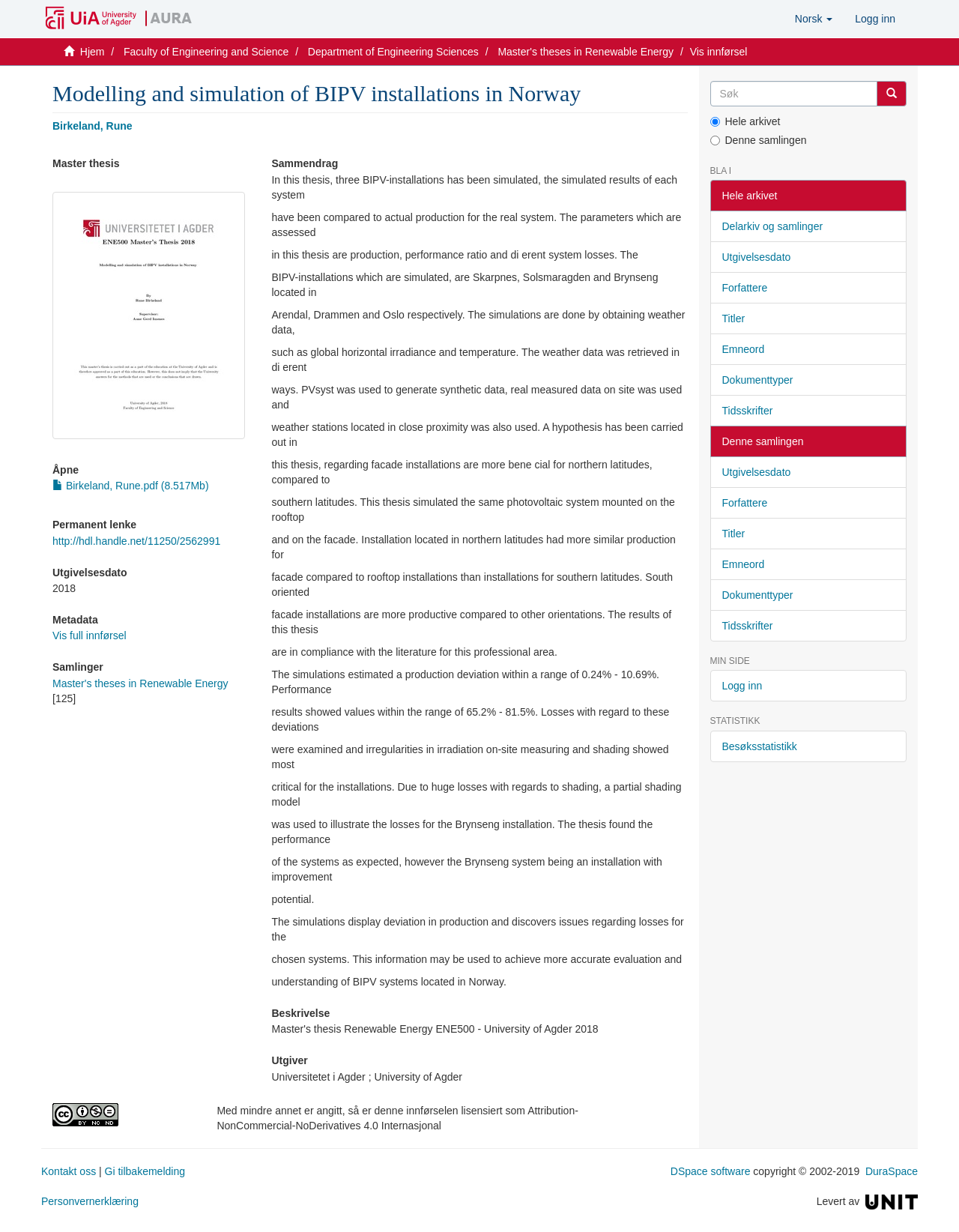Based on the image, please elaborate on the answer to the following question:
What is the name of the university that published the thesis?

I found the answer by looking at the heading 'Utgiver' and the static text 'Universitetet i Agder ; University of Agder' which is located at the bottom of the page, indicating that it is the name of the university that published the thesis.